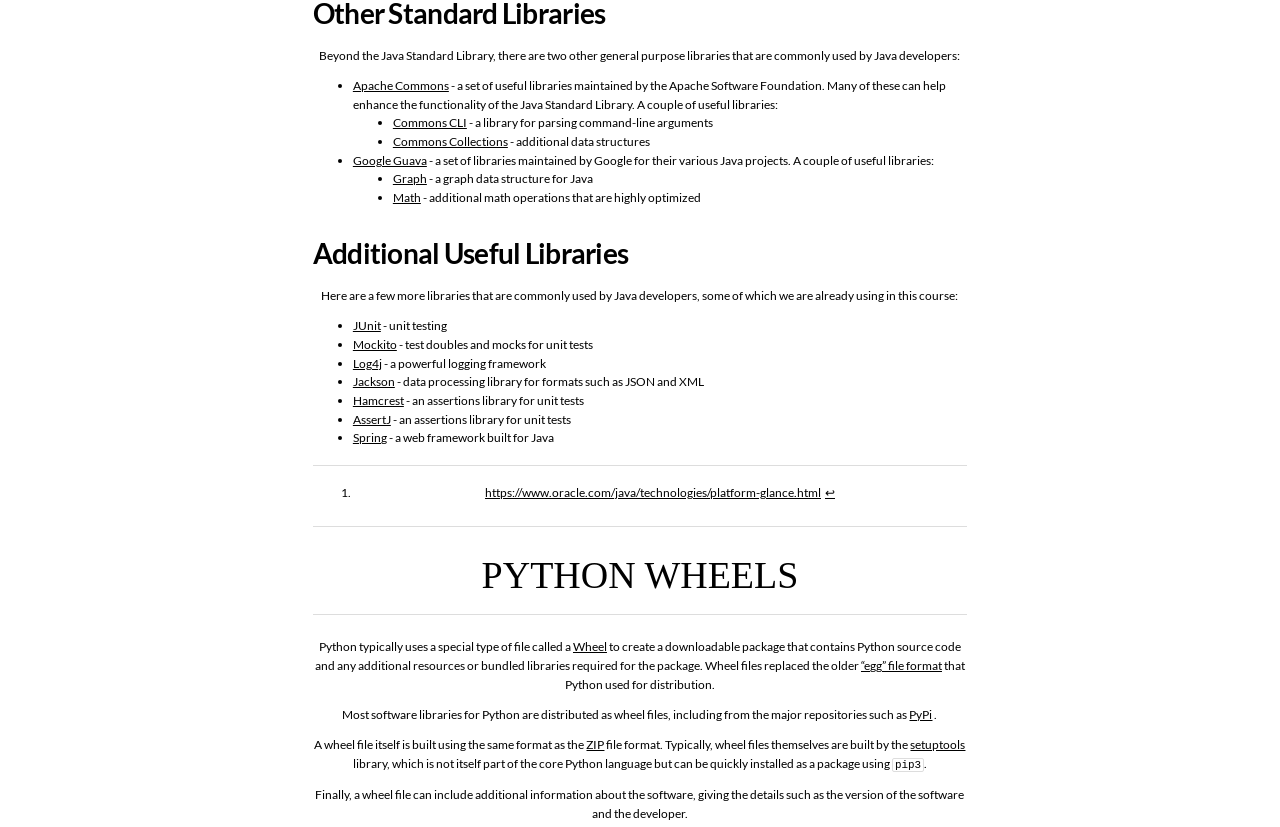Identify the bounding box coordinates of the part that should be clicked to carry out this instruction: "Click on Spring".

[0.276, 0.52, 0.302, 0.538]